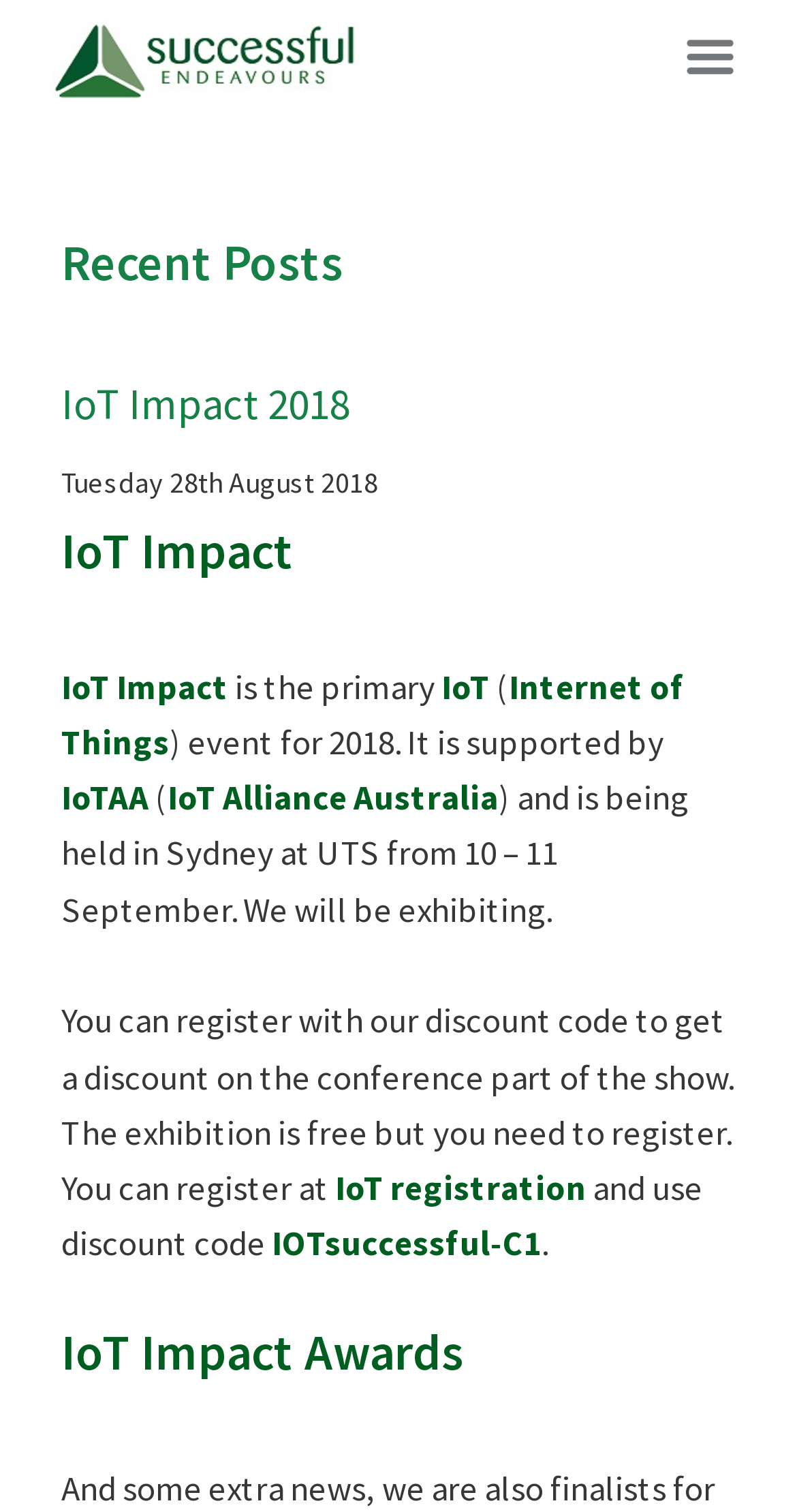What is the date of the IoT Impact event?
Offer a detailed and exhaustive answer to the question.

I found a static text element with the text '10 – 11 September' which is part of a sentence describing the IoT Impact event, indicating that the event is being held on these dates.